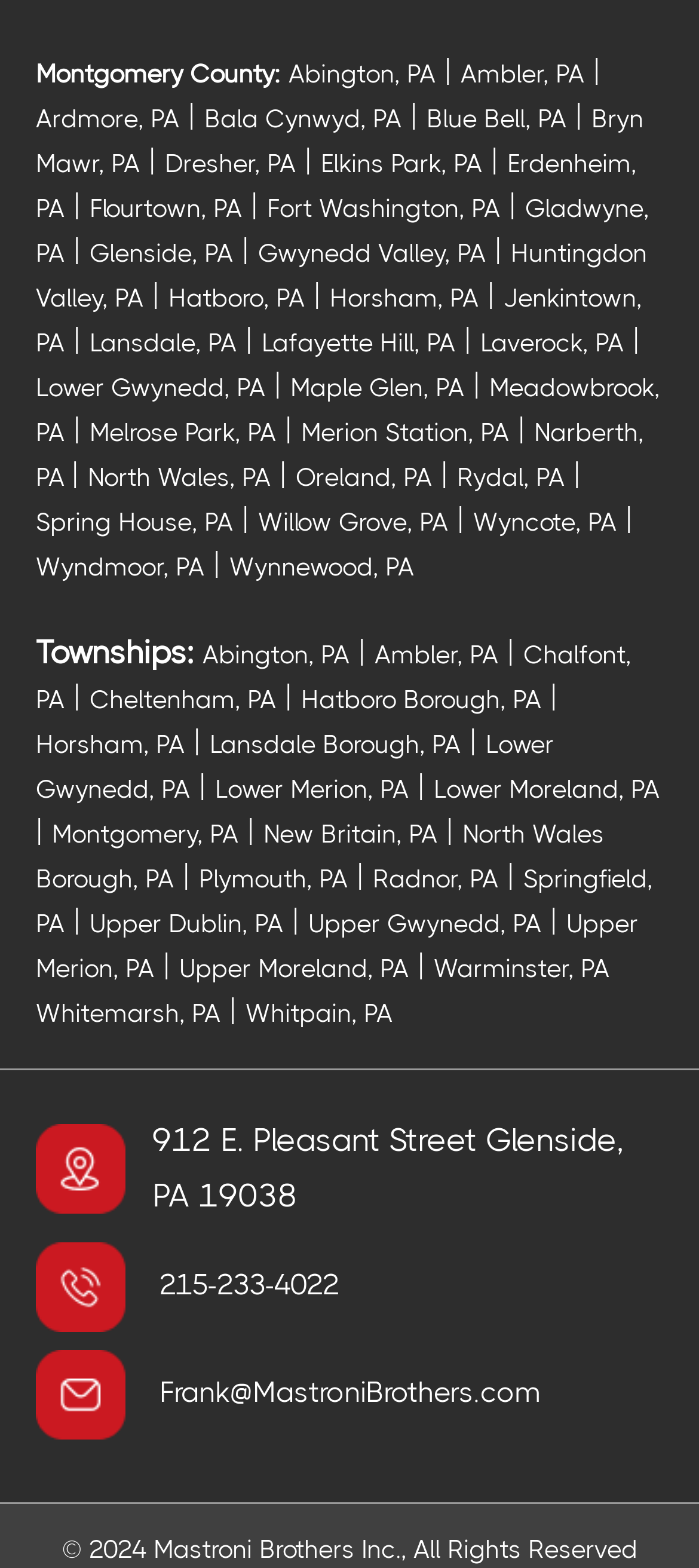What is the last municipality listed?
Look at the screenshot and respond with one word or a short phrase.

Whitemarsh, PA